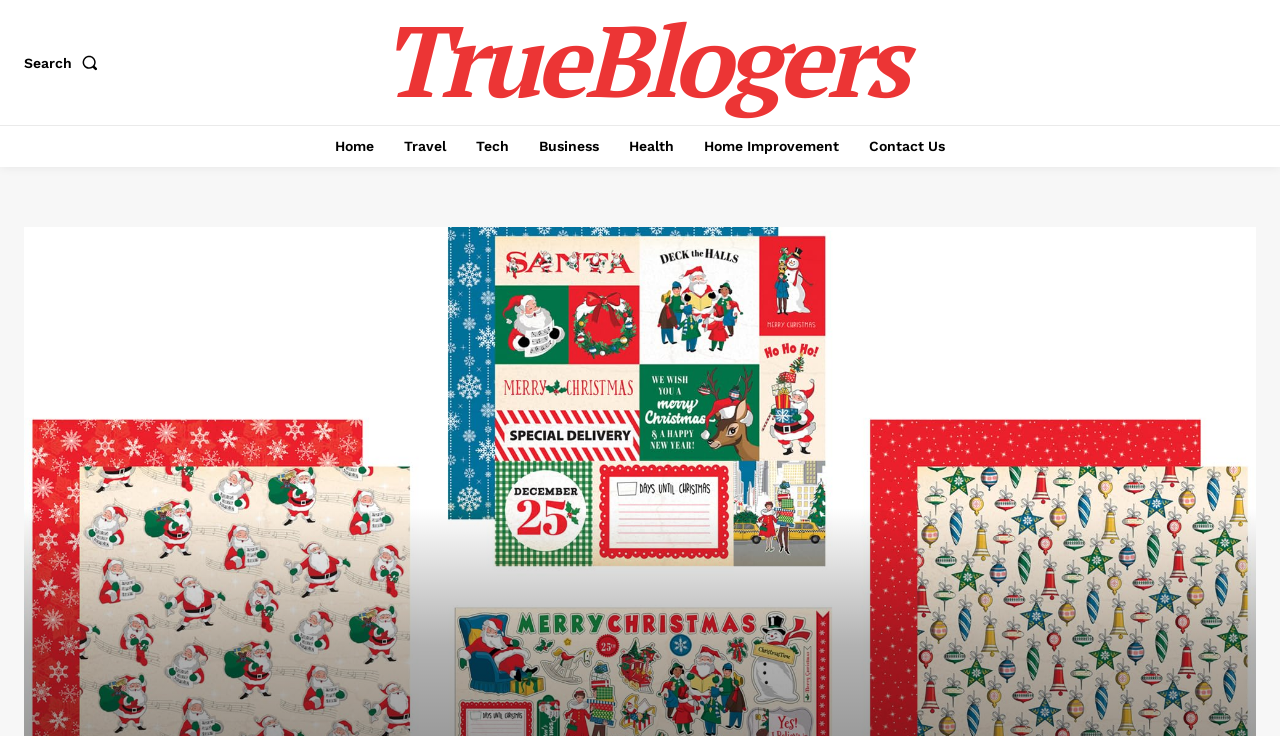How many categories are listed in the top navigation menu?
Give a comprehensive and detailed explanation for the question.

The top navigation menu lists 7 categories, namely Home, Travel, Tech, Business, Health, Home Improvement, and Contact Us.